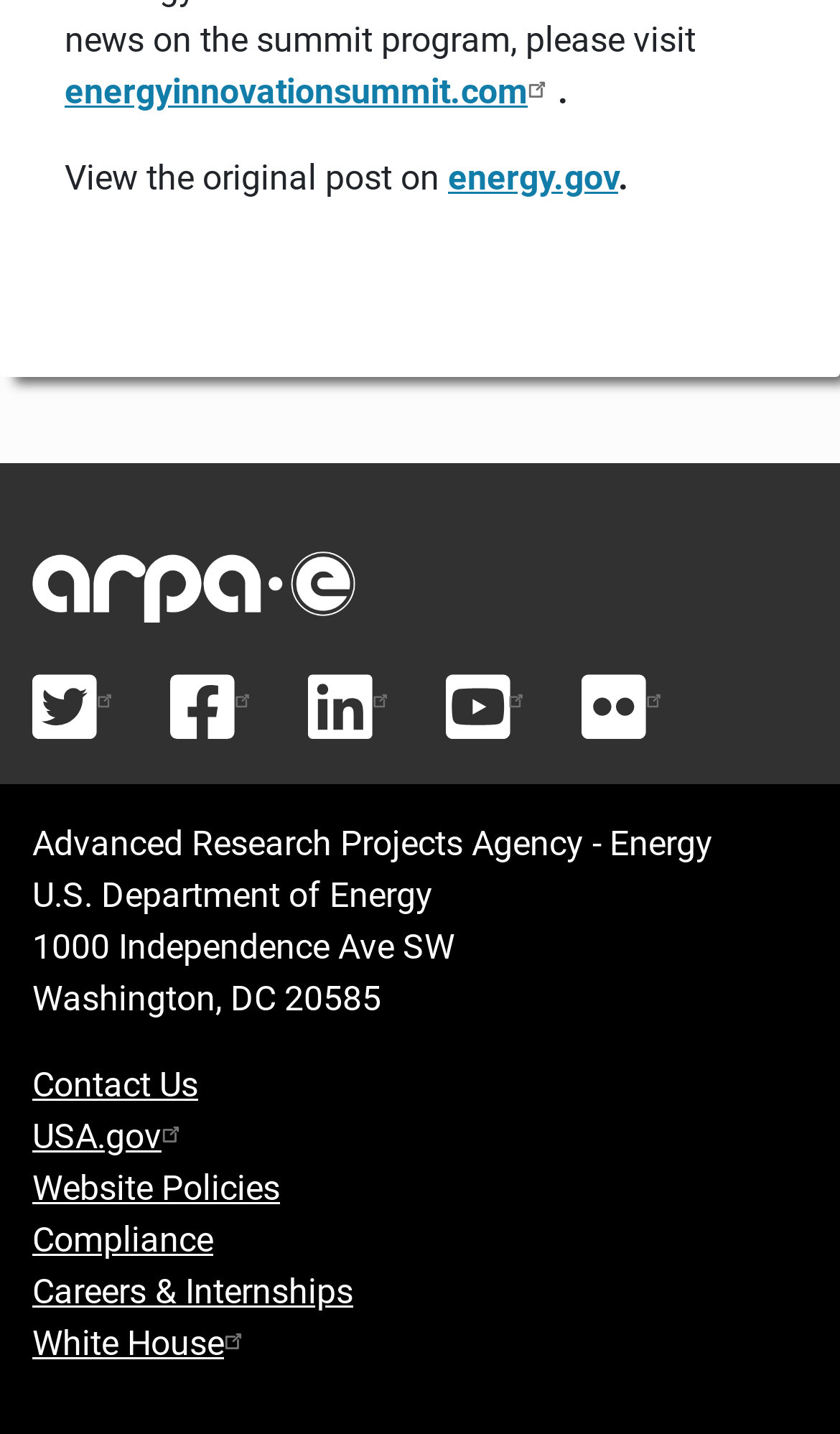Based on the element description: "Pine Straw", identify the bounding box coordinates for this UI element. The coordinates must be four float numbers between 0 and 1, listed as [left, top, right, bottom].

None